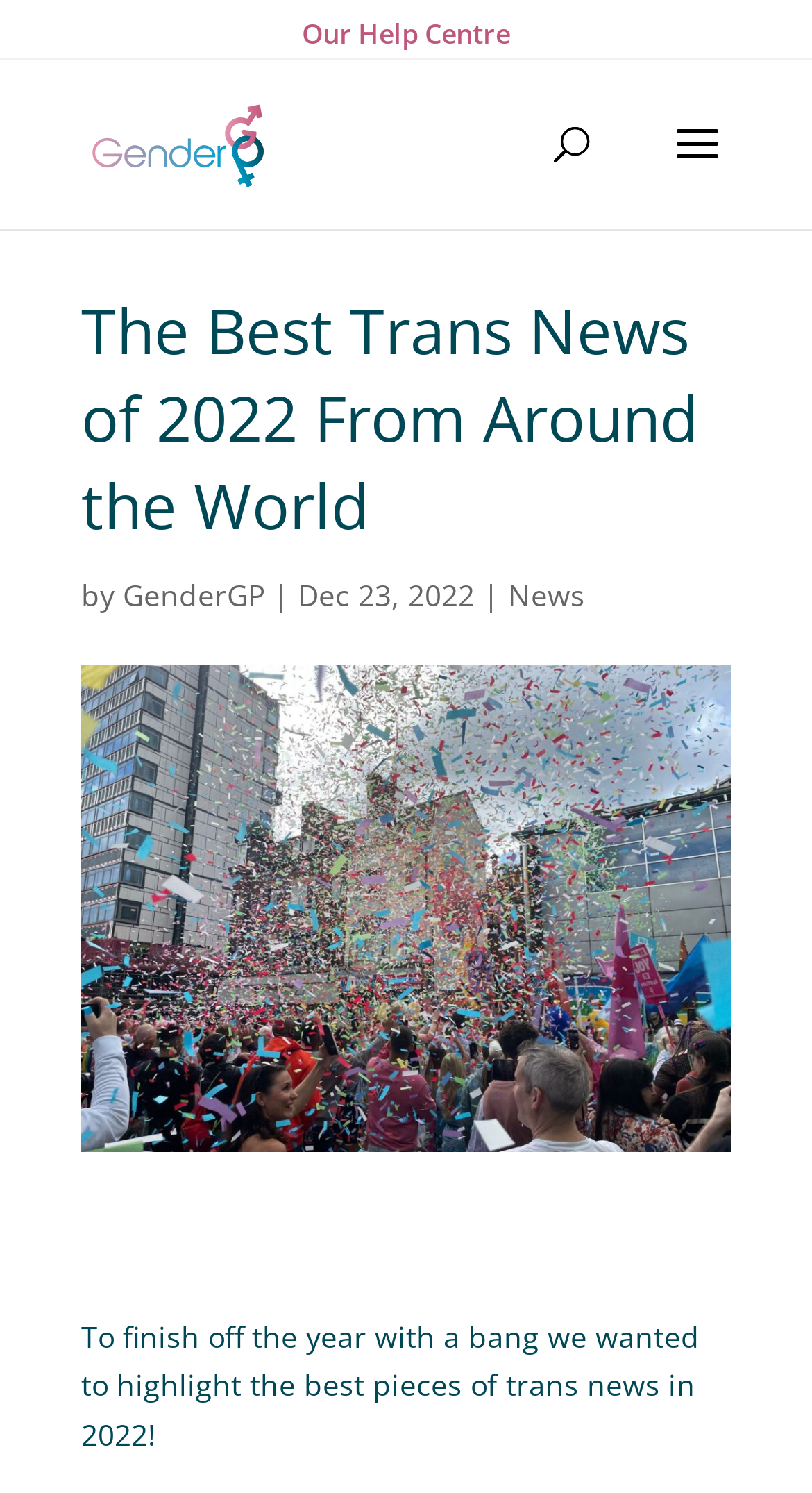Determine the main heading text of the webpage.

The Best Trans News of 2022 From Around the World